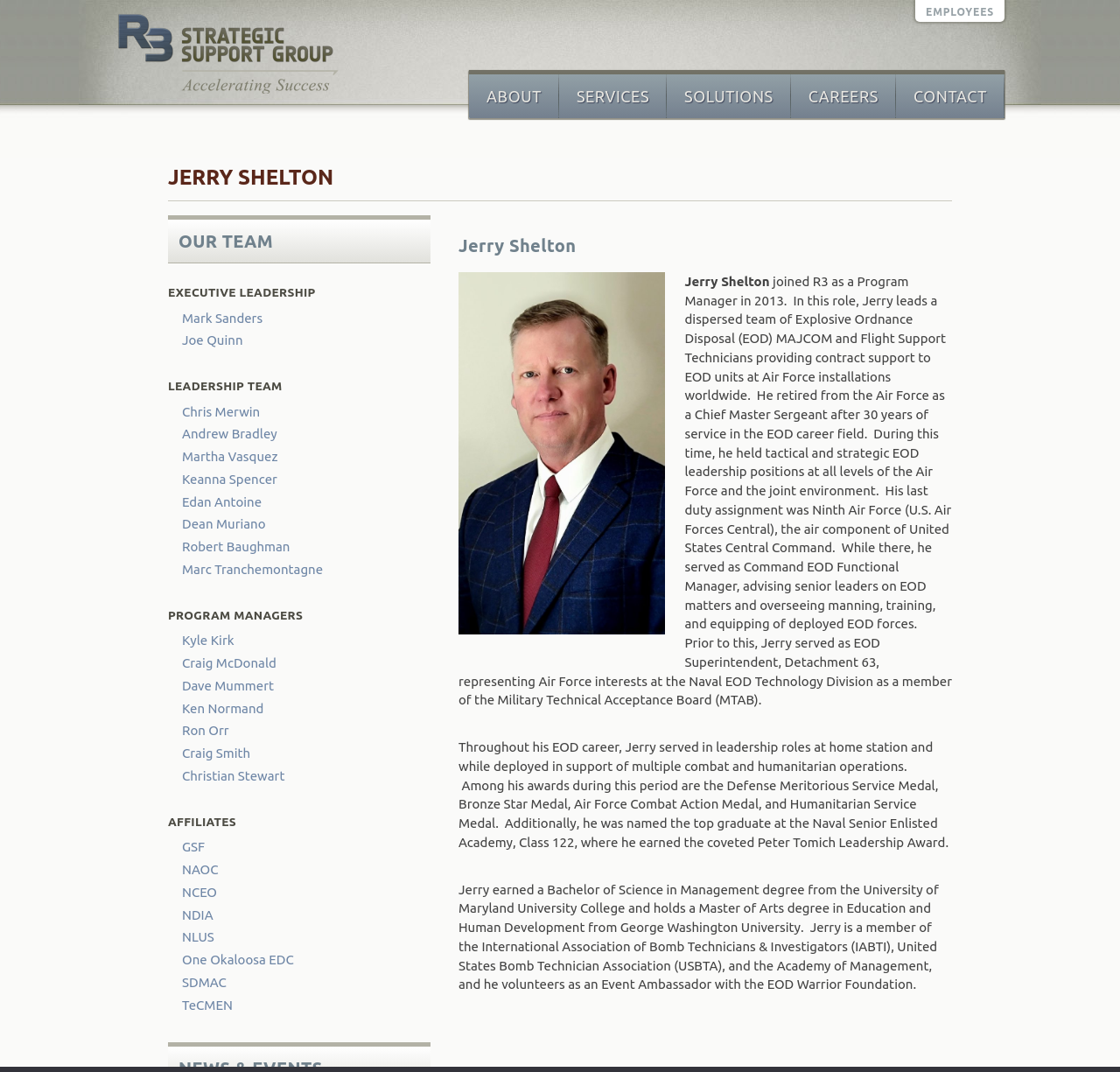What is Jerry Shelton's highest military rank? Analyze the screenshot and reply with just one word or a short phrase.

Chief Master Sergeant